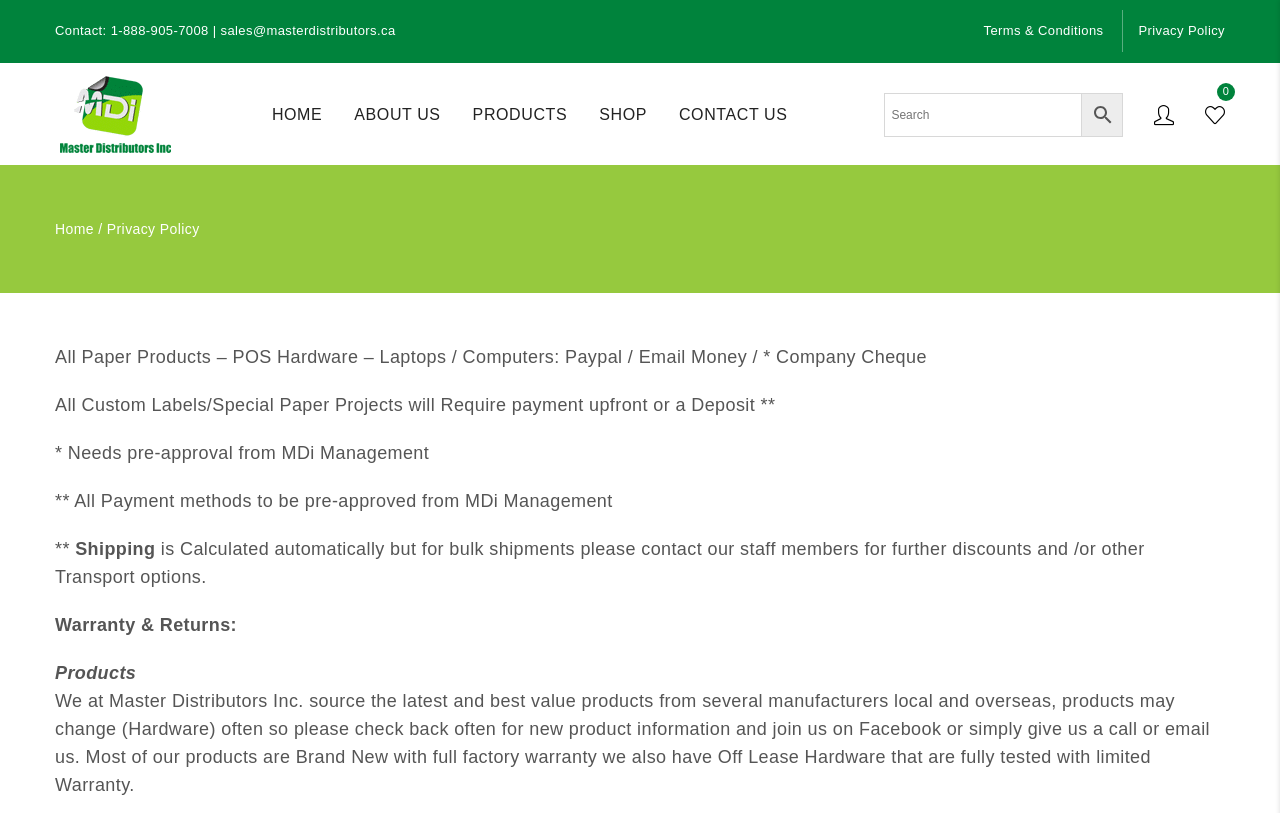Specify the bounding box coordinates of the area that needs to be clicked to achieve the following instruction: "Check Privacy Policy".

[0.877, 0.012, 0.957, 0.064]